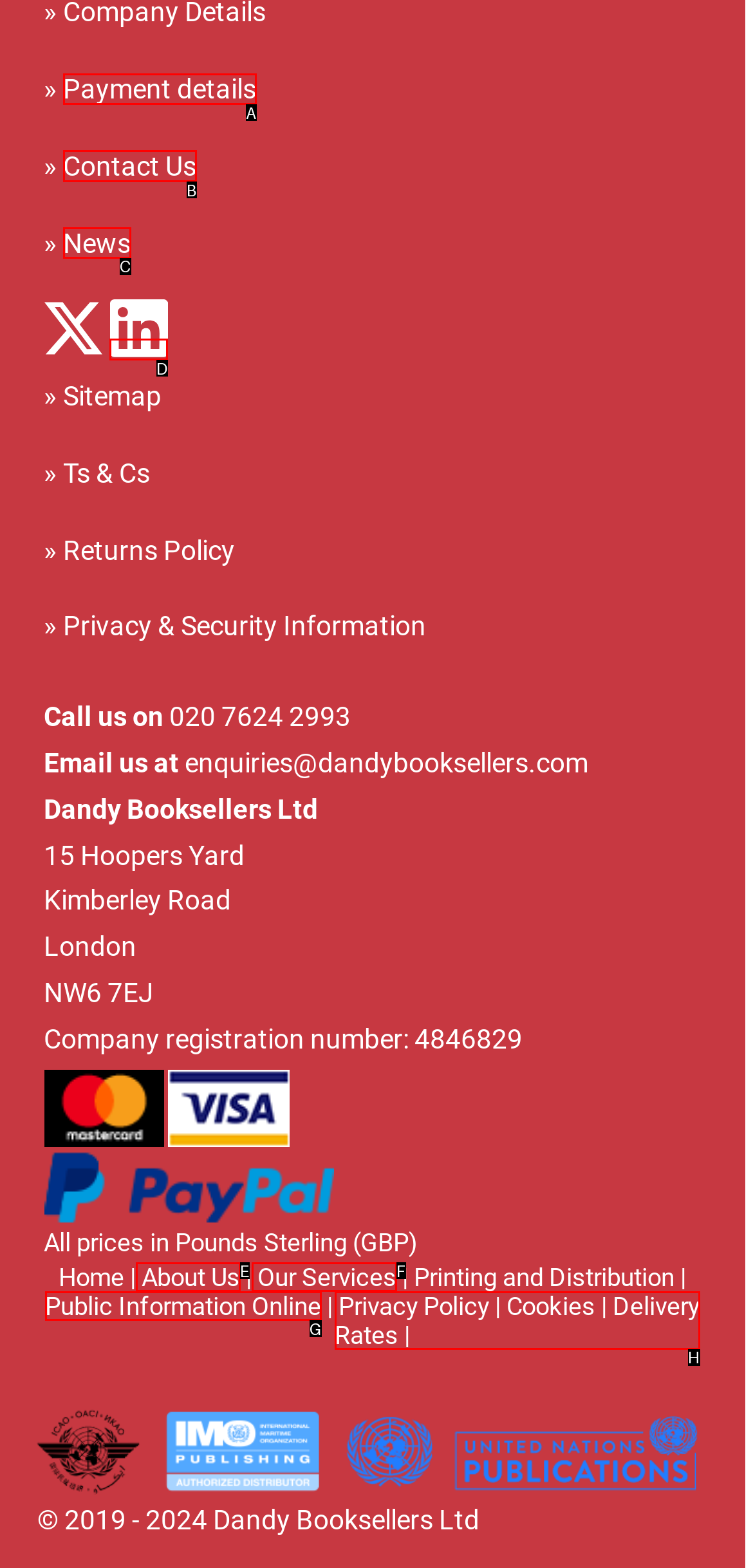Identify the letter of the UI element I need to click to carry out the following instruction: Log in

None